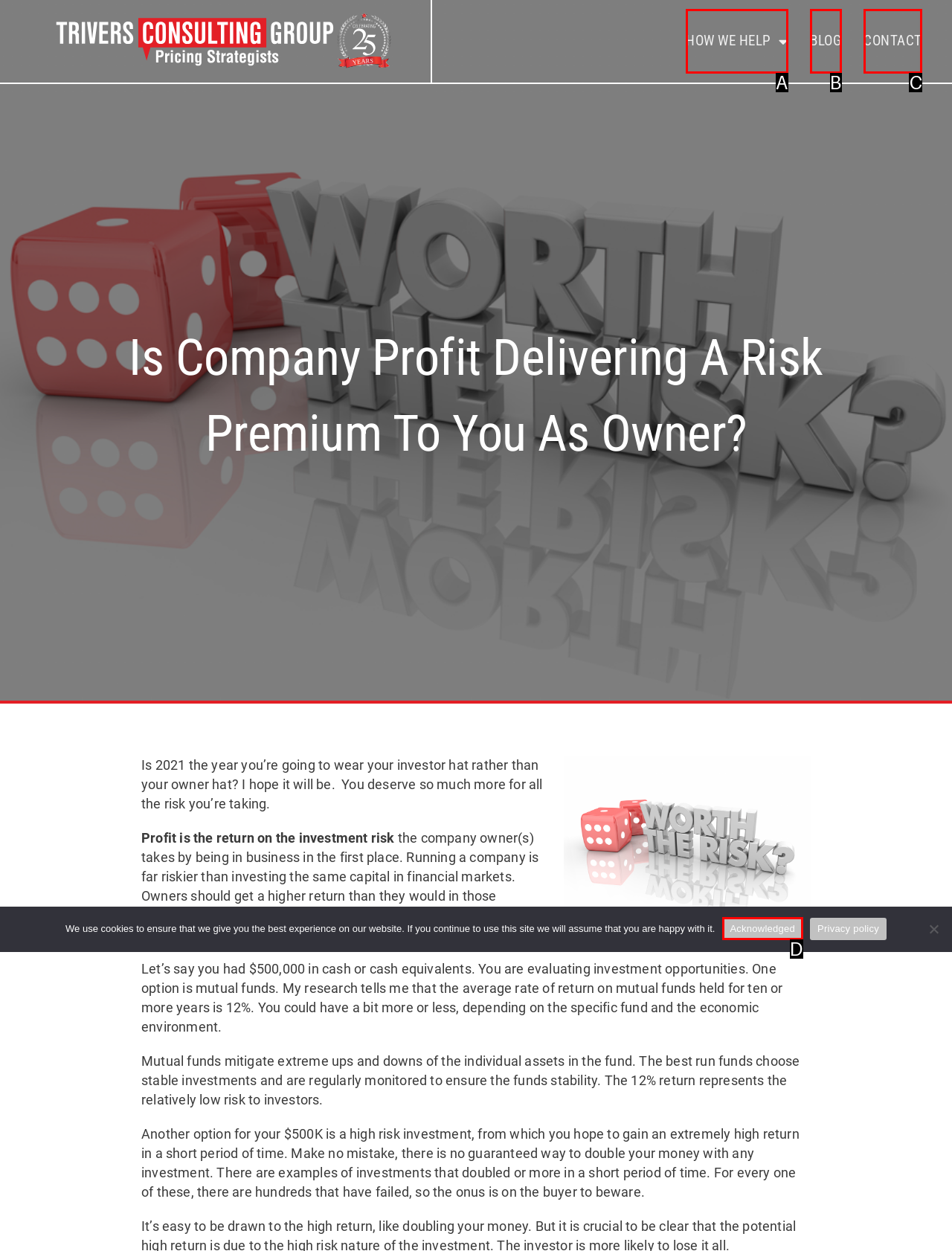Given the description: Blog
Identify the letter of the matching UI element from the options.

B